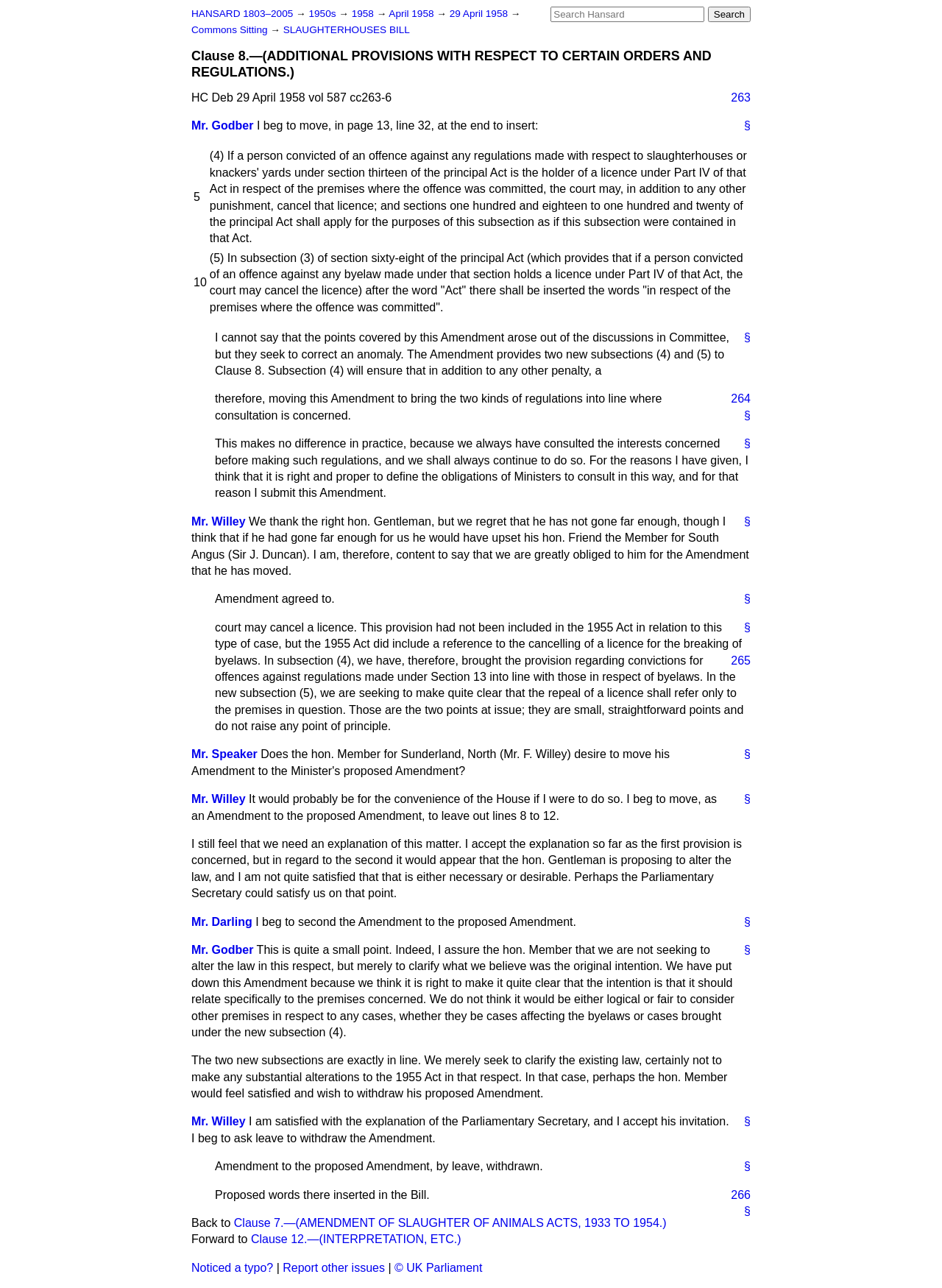Describe every aspect of the webpage in a detailed manner.

This webpage appears to be a transcript of a parliamentary debate, specifically Clause 8 of the Slaughterhouses Bill, which took place on April 29, 1958. At the top of the page, there is a search box with a "Search" button next to it. Below this, there are links to navigate to other parts of the Hansard archive, including the 1950s and April 1958.

The main content of the page is divided into sections, each with a heading indicating the speaker and the topic being discussed. The text is formatted in a blockquote style, with each speaker's contribution indented and separated from others. The speakers include Mr. Godber, Mr. Willey, and Mr. Speaker, among others.

The debate revolves around an amendment to Clause 8, which deals with additional provisions regarding certain orders and regulations. The speakers discuss the implications of the amendment, with some expressing concerns and others providing explanations and clarifications.

Throughout the page, there are links to other clauses and sections of the bill, as well as to other parts of the Hansard archive. At the bottom of the page, there are links to report typos and other issues, as well as a copyright notice from the UK Parliament.